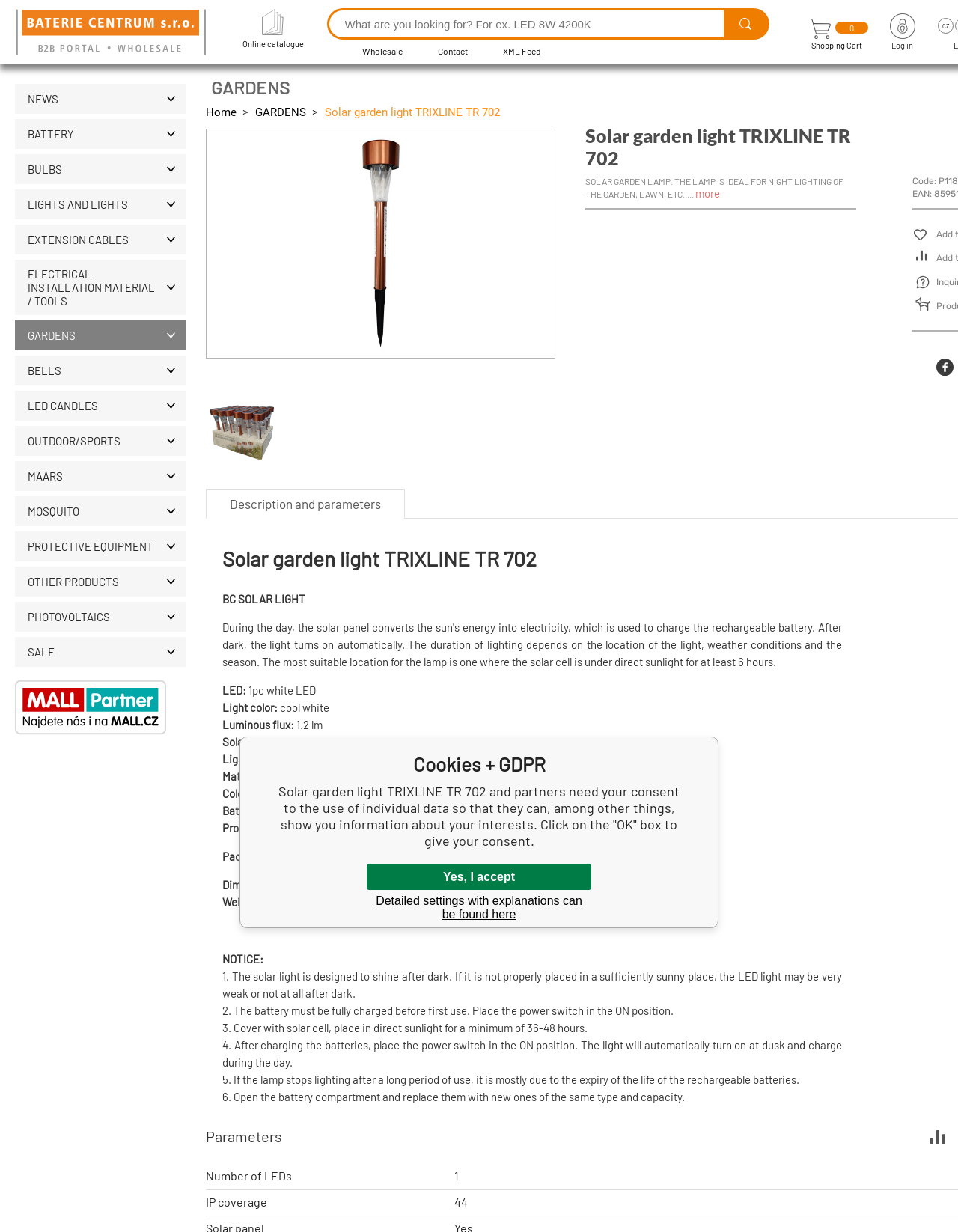What is the ideal use of the solar garden lamp?
Based on the image, answer the question in a detailed manner.

The webpage describes the solar garden lamp as ideal for night lighting of the garden, lawn, etc., which suggests that it is designed to provide illumination in outdoor spaces during the night.